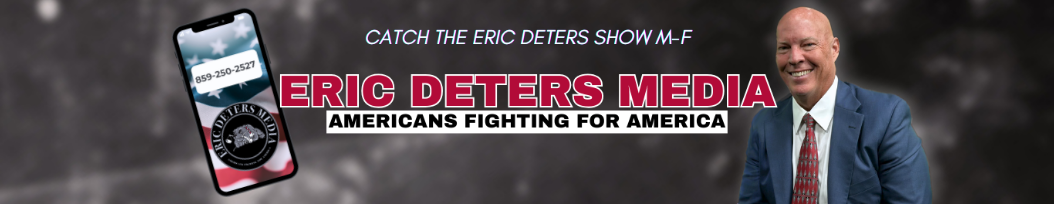Please provide a comprehensive answer to the question below using the information from the image: What is the name of the show?

The banner in the image encourages viewers to tune in to 'The Eric Deters Show', which is aired Monday through Friday, inviting them to participate in discussions centered around national issues.